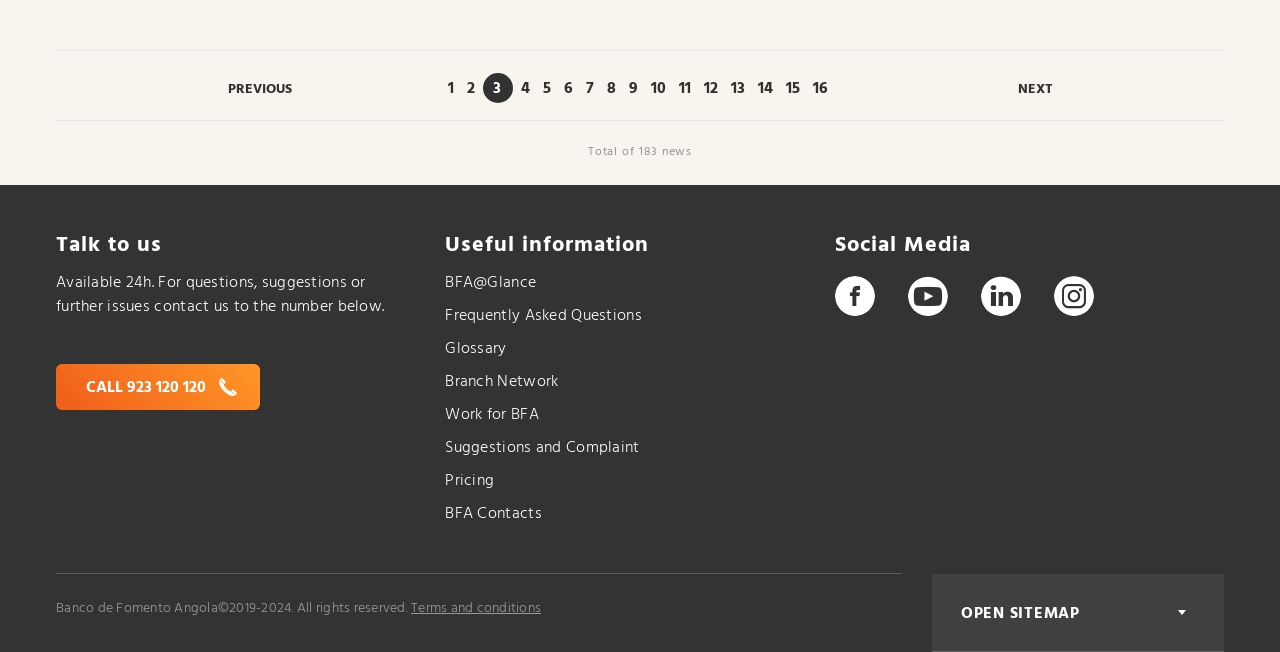How many links are there under 'Useful information'?
Refer to the screenshot and answer in one word or phrase.

7